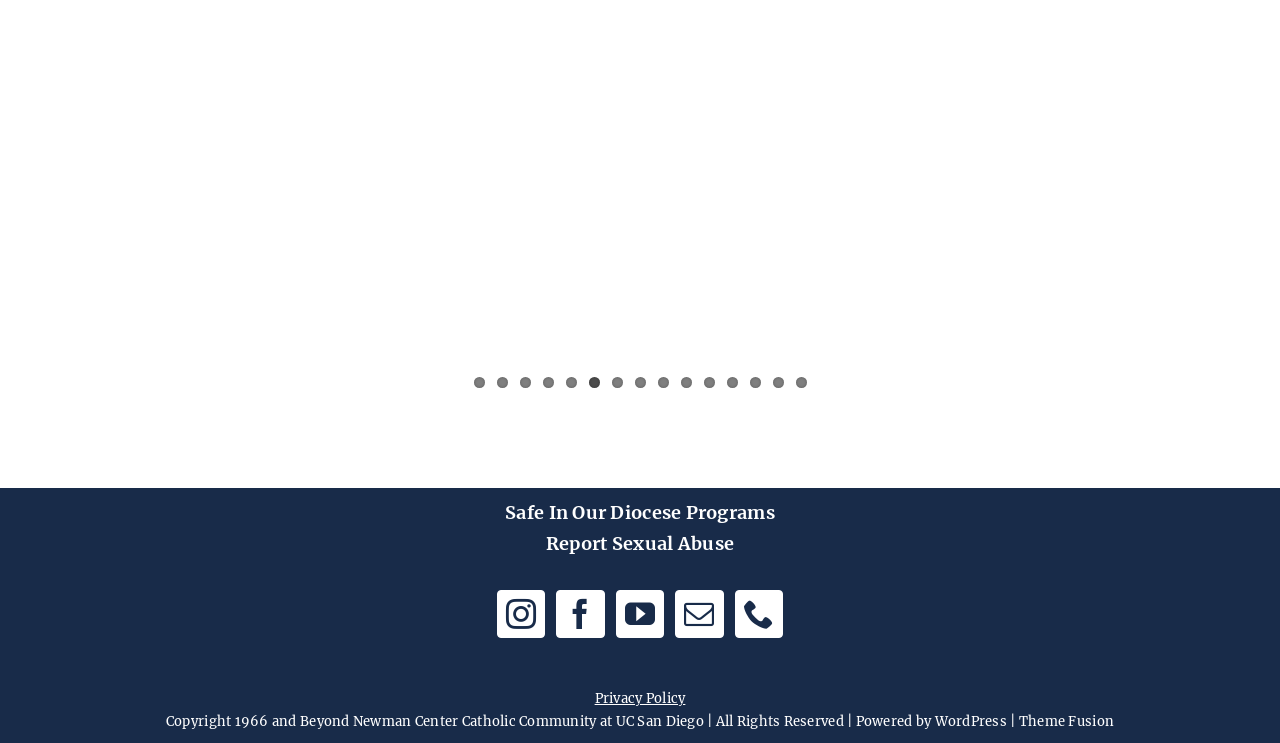Pinpoint the bounding box coordinates for the area that should be clicked to perform the following instruction: "Open Instagram".

[0.388, 0.794, 0.426, 0.859]